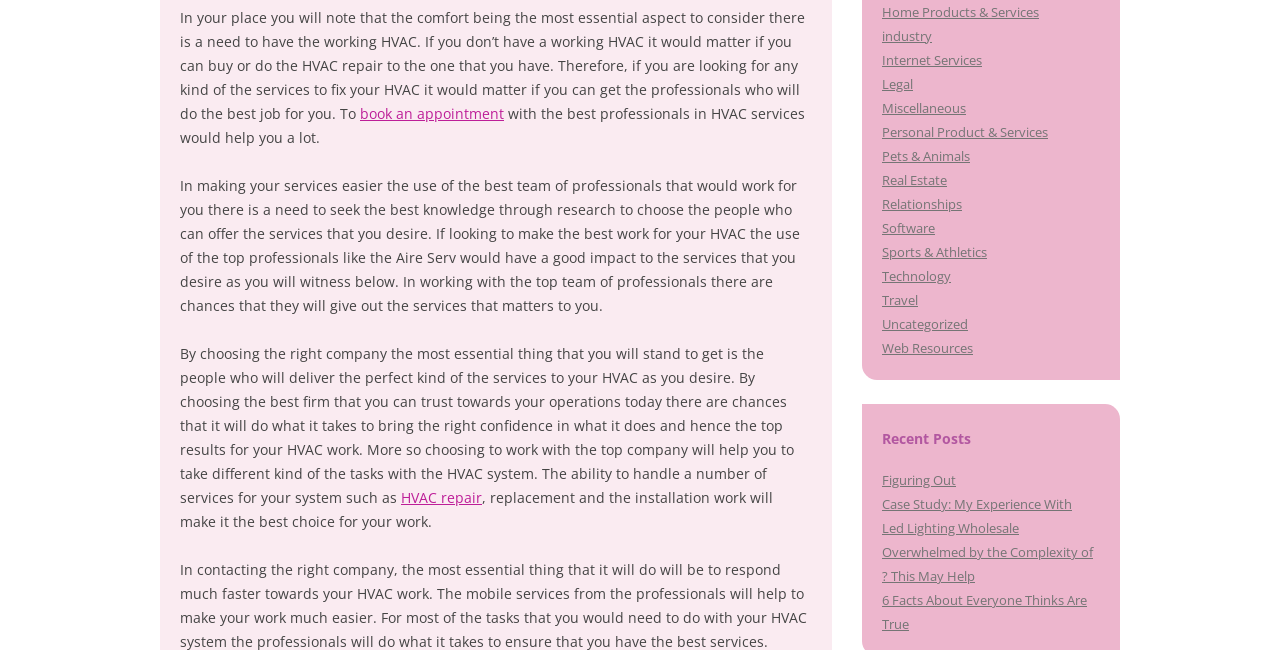Identify the bounding box for the given UI element using the description provided. Coordinates should be in the format (top-left x, top-left y, bottom-right x, bottom-right y) and must be between 0 and 1. Here is the description: Case Study: My Experience With

[0.689, 0.762, 0.838, 0.79]